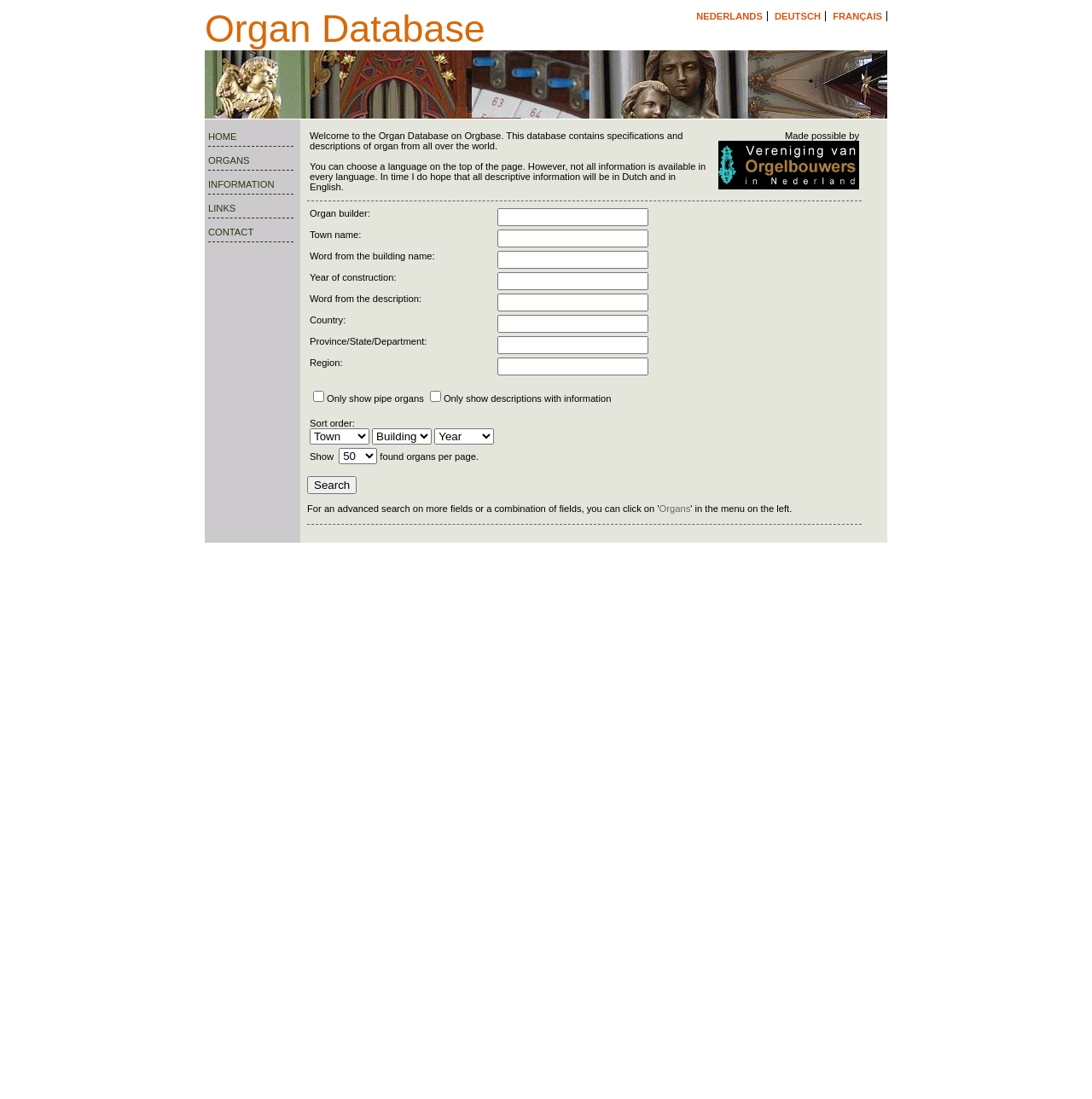Can users sort search results?
Please respond to the question with as much detail as possible.

The webpage provides a dropdown menu labeled 'Sort order' with options 'Town', 'Building', and 'Year'. This indicates that users can sort their search results based on these criteria.